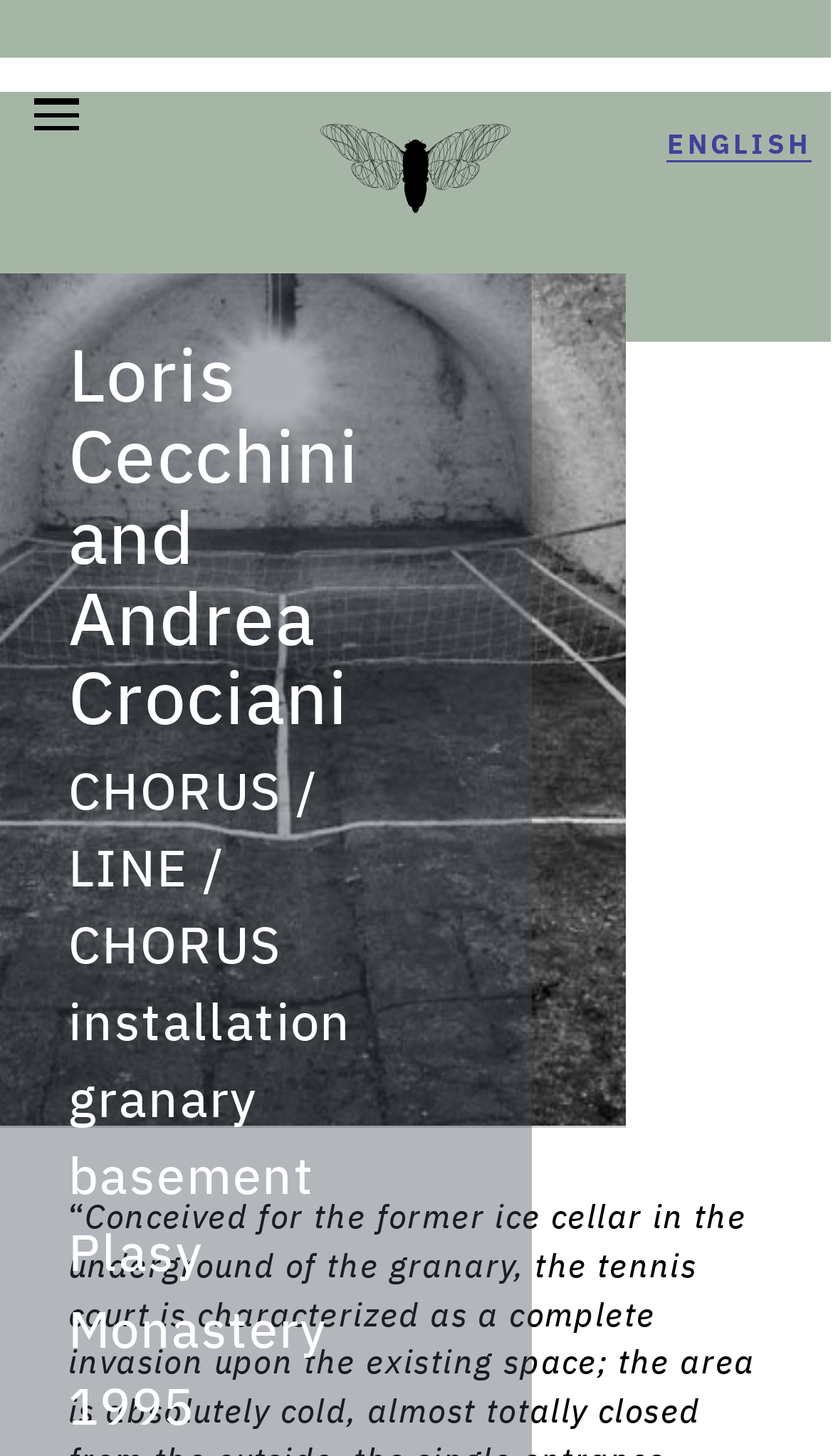Answer the question below with a single word or a brief phrase: 
What is the type of the artwork?

installation